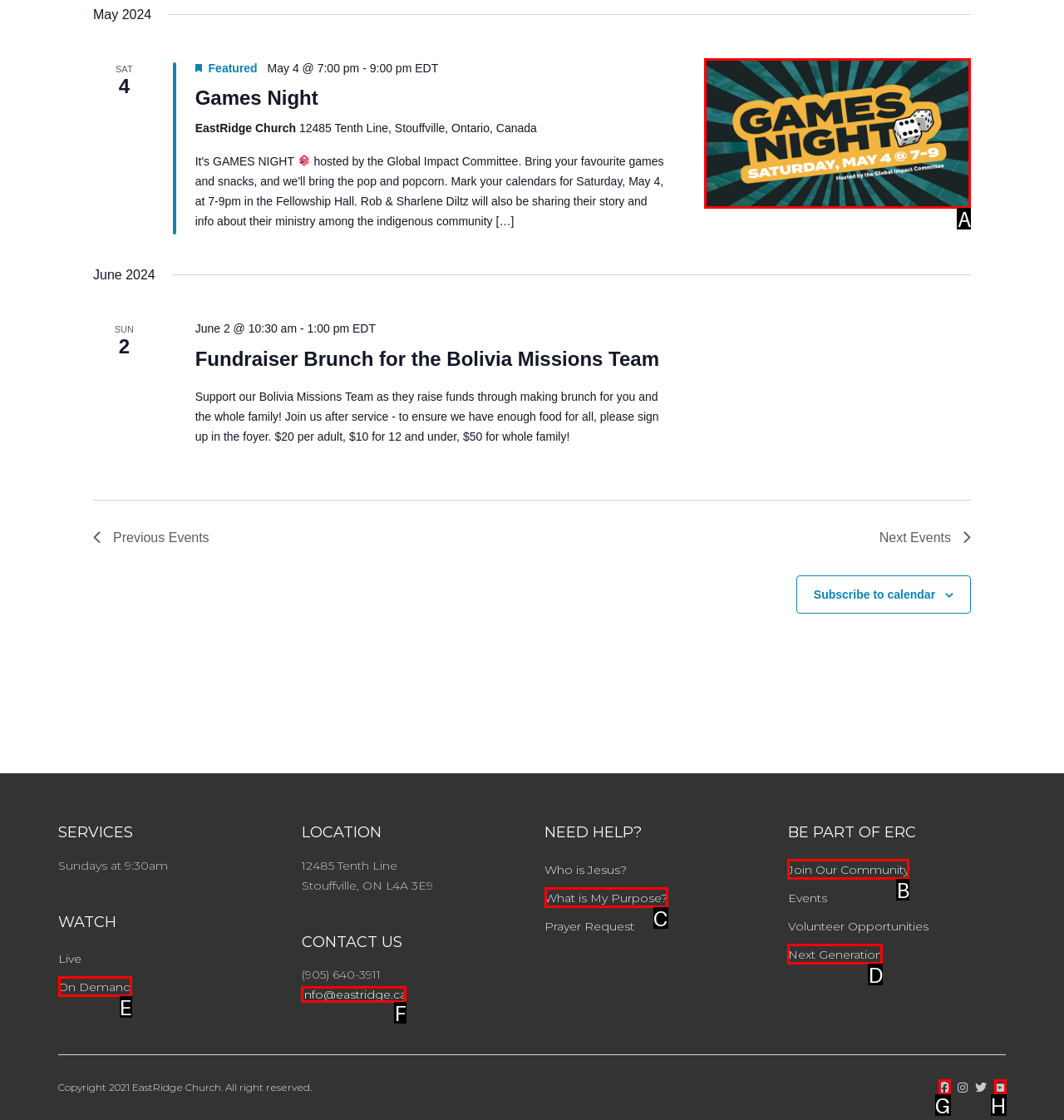Which lettered option should be clicked to achieve the task: Contact us? Choose from the given choices.

F